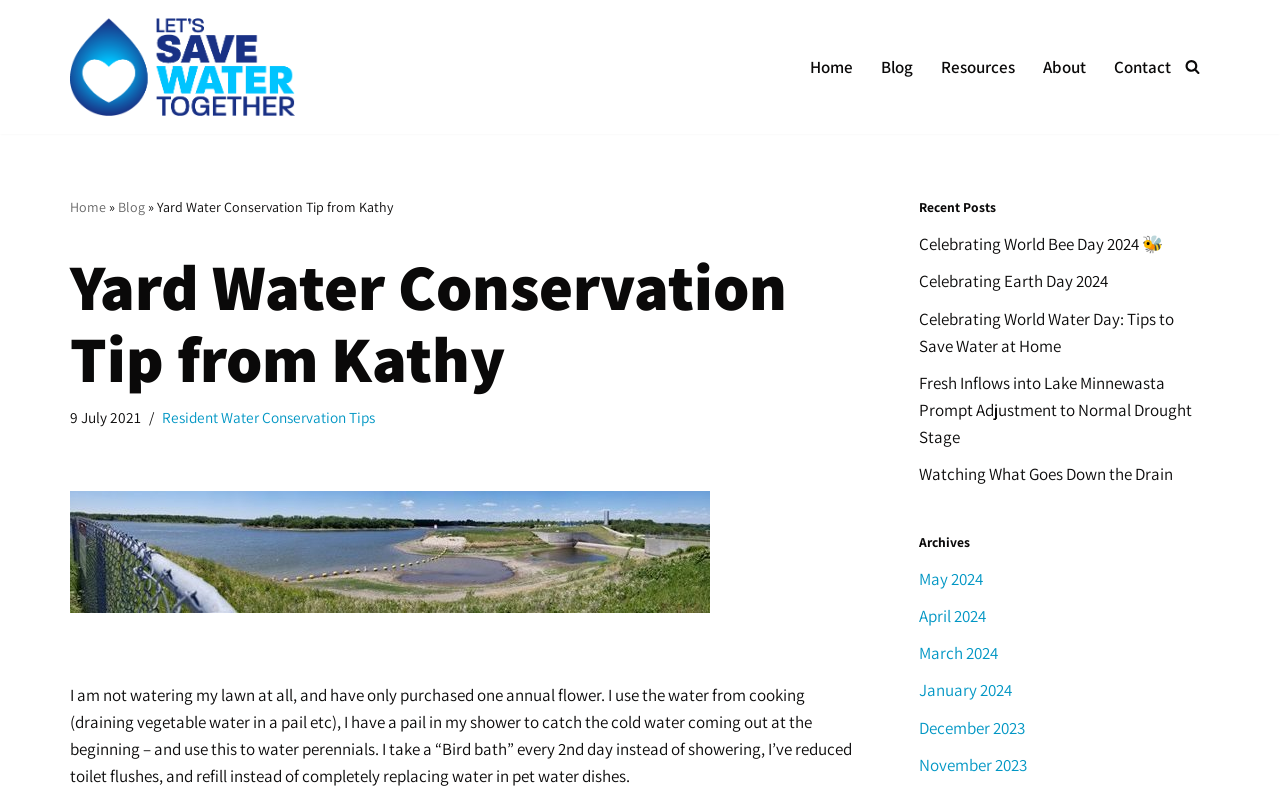Pinpoint the bounding box coordinates of the element that must be clicked to accomplish the following instruction: "Search". The coordinates should be in the format of four float numbers between 0 and 1, i.e., [left, top, right, bottom].

[0.926, 0.075, 0.938, 0.094]